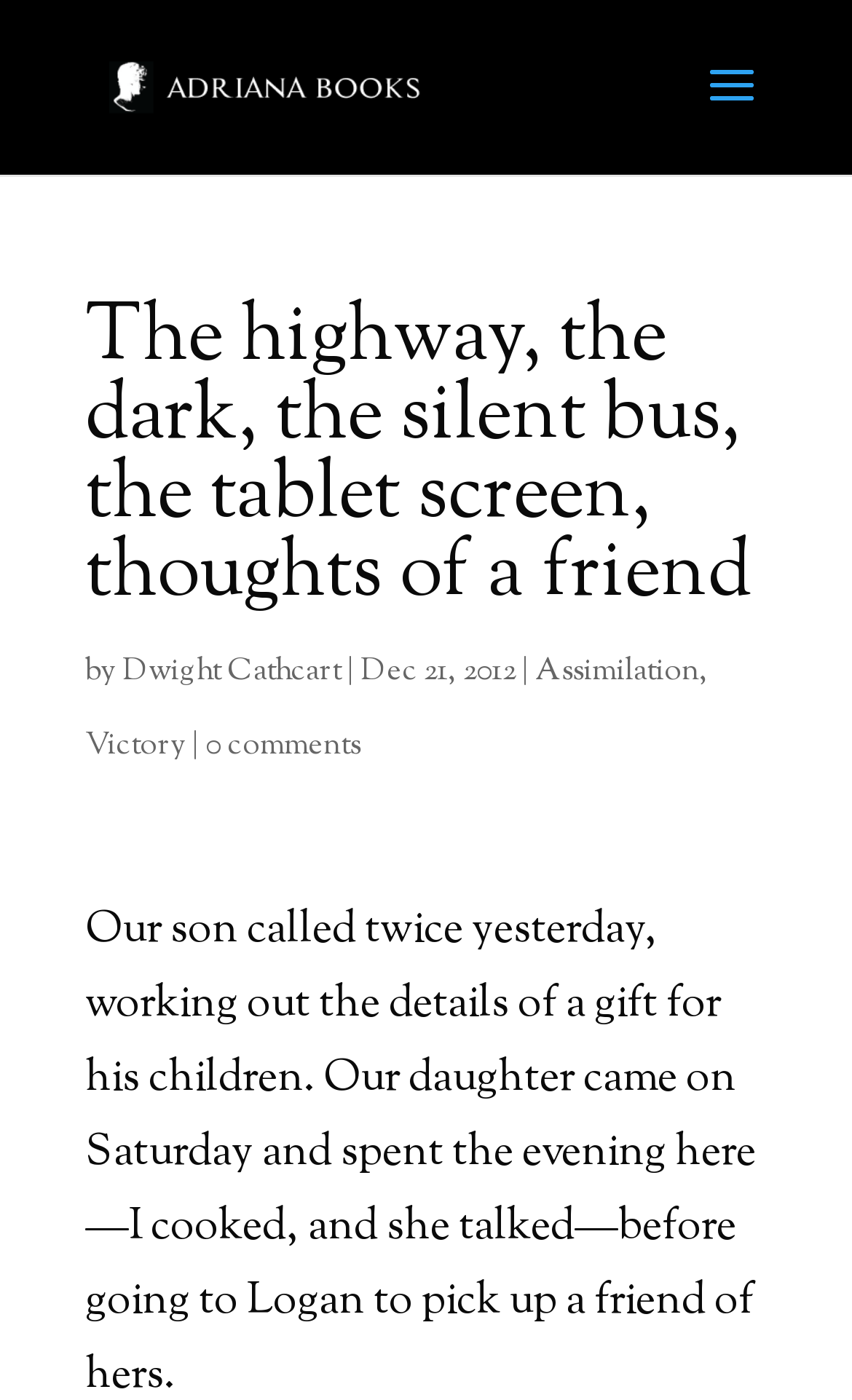Using the description: "alt="Dwight Cathcart & Adriana Books"", determine the UI element's bounding box coordinates. Ensure the coordinates are in the format of four float numbers between 0 and 1, i.e., [left, top, right, bottom].

[0.11, 0.04, 0.51, 0.085]